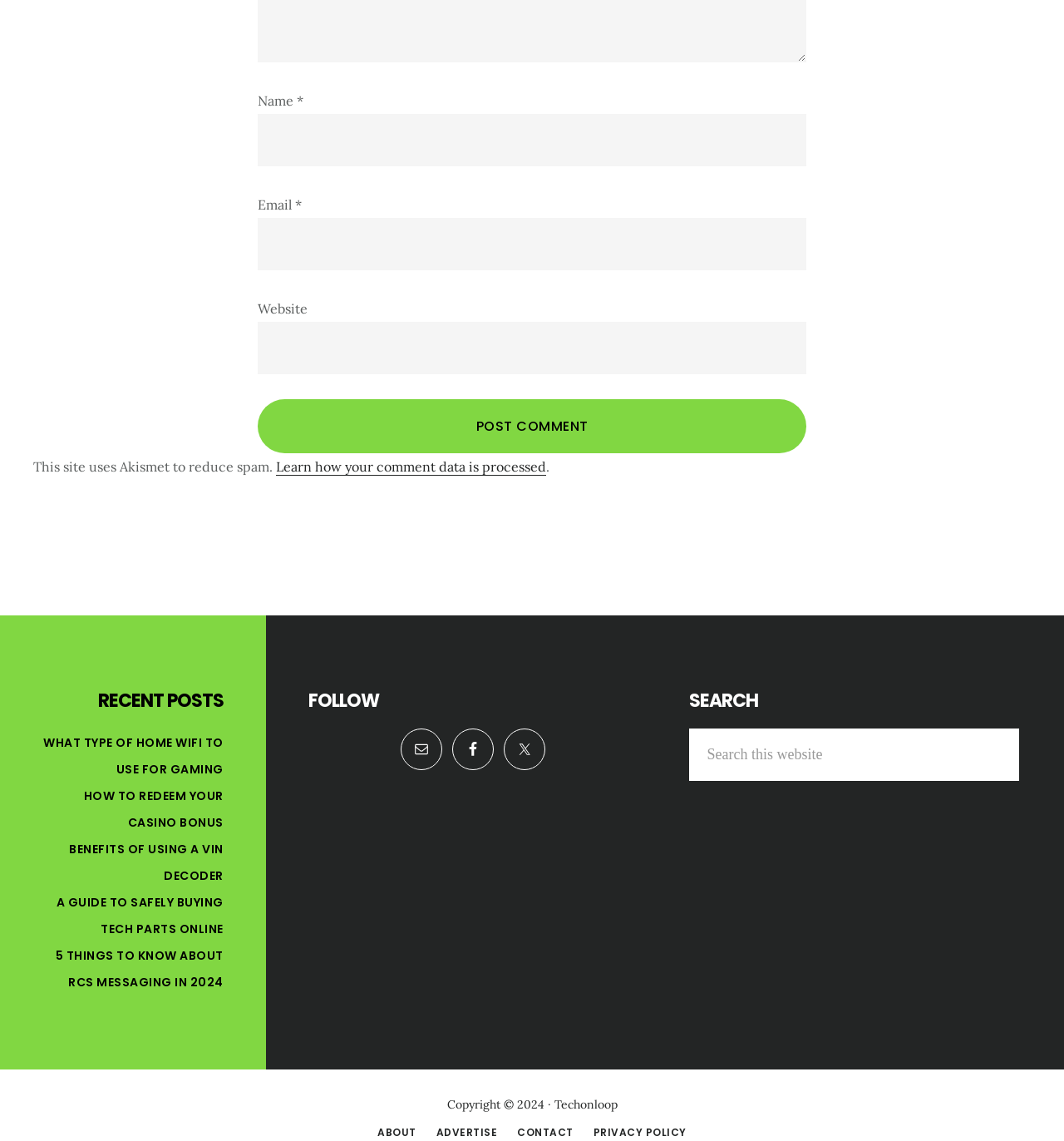Who owns the copyright to the website?
Please provide a full and detailed response to the question.

The webpage has a copyright notice at the bottom stating 'Copyright © 2024 · Techonloop', indicating that Techonloop owns the copyright to the website.